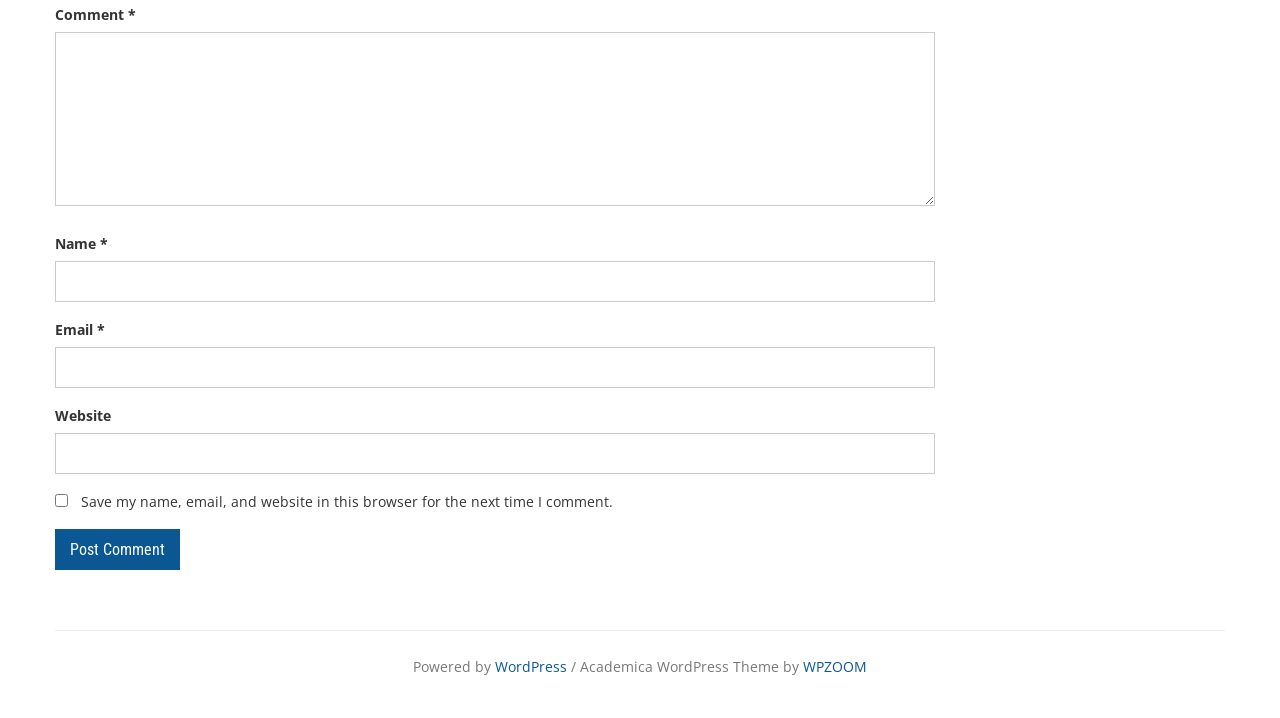Determine the bounding box coordinates for the UI element described. Format the coordinates as (top-left x, top-left y, bottom-right x, bottom-right y) and ensure all values are between 0 and 1. Element description: WPZOOM

[0.627, 0.914, 0.677, 0.941]